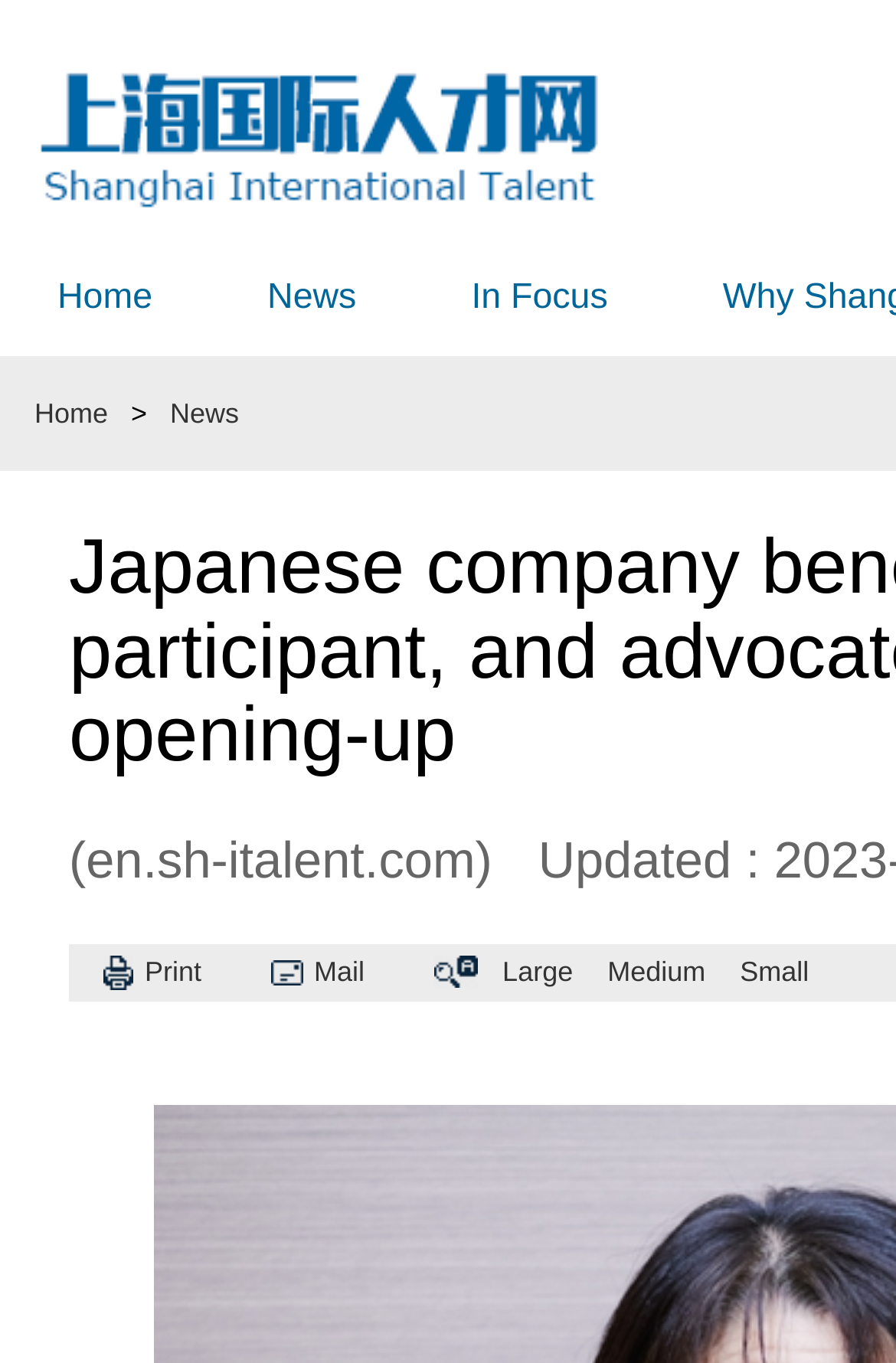Give a one-word or one-phrase response to the question:
What is the domain of the website?

en.sh-italent.com